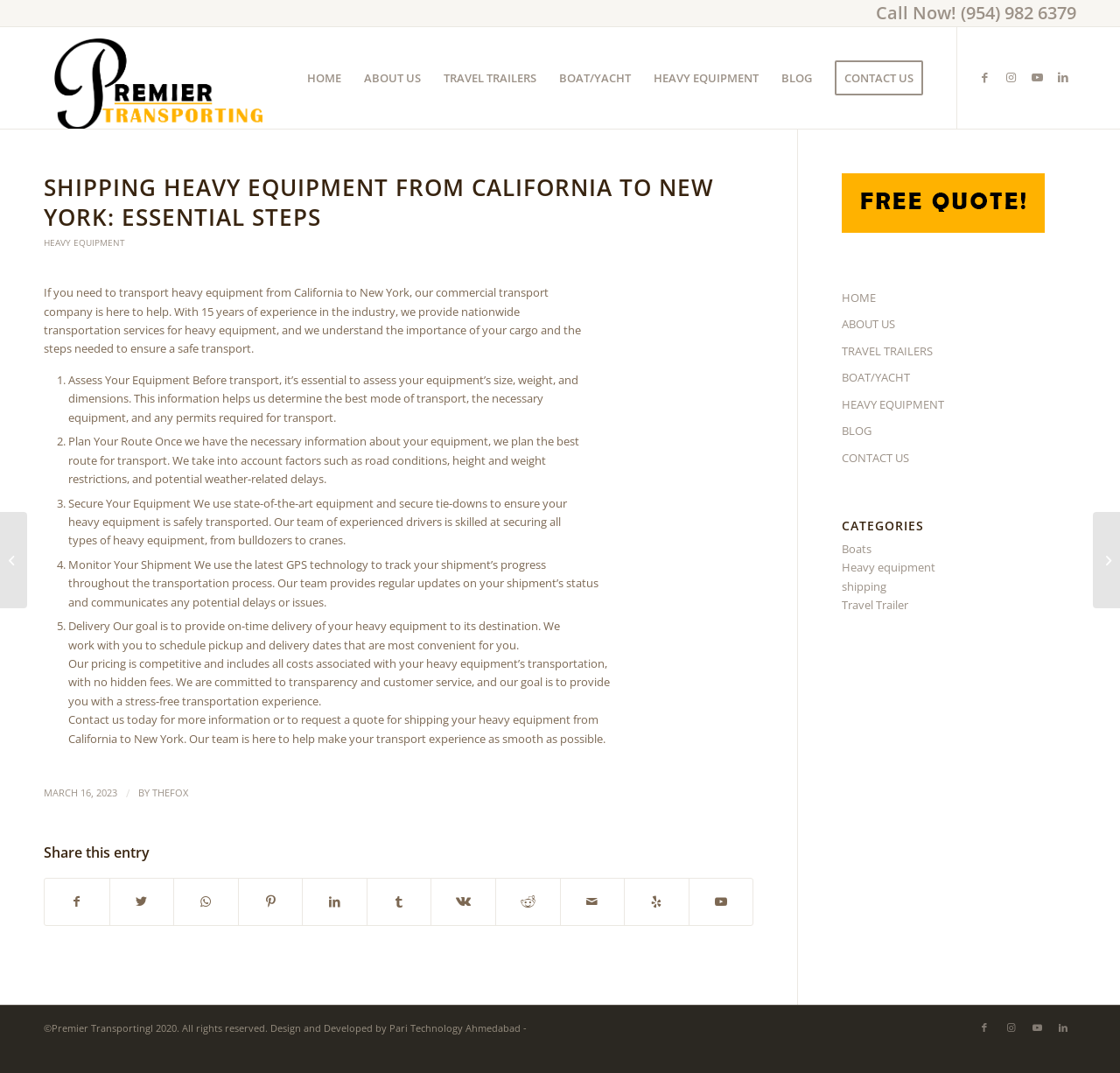How many steps are mentioned in the article?
Using the information from the image, answer the question thoroughly.

The article mentions five essential steps for shipping heavy equipment: Assess Your Equipment, Plan Your Route, Secure Your Equipment, Monitor Your Shipment, and Delivery. These steps are listed in a numbered format and provide a comprehensive guide for shipping heavy equipment.